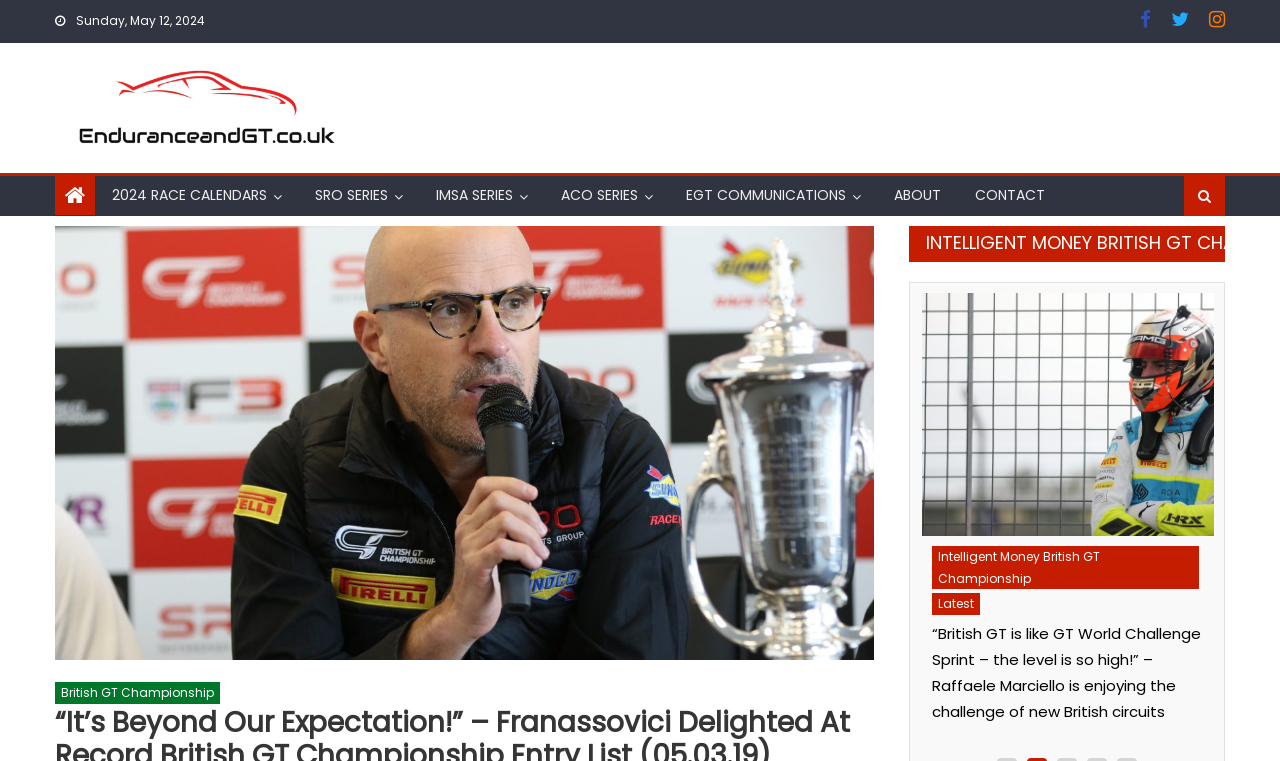Give a succinct answer to this question in a single word or phrase: 
What is the name of the series mentioned in the navigation menu?

SRO SERIES